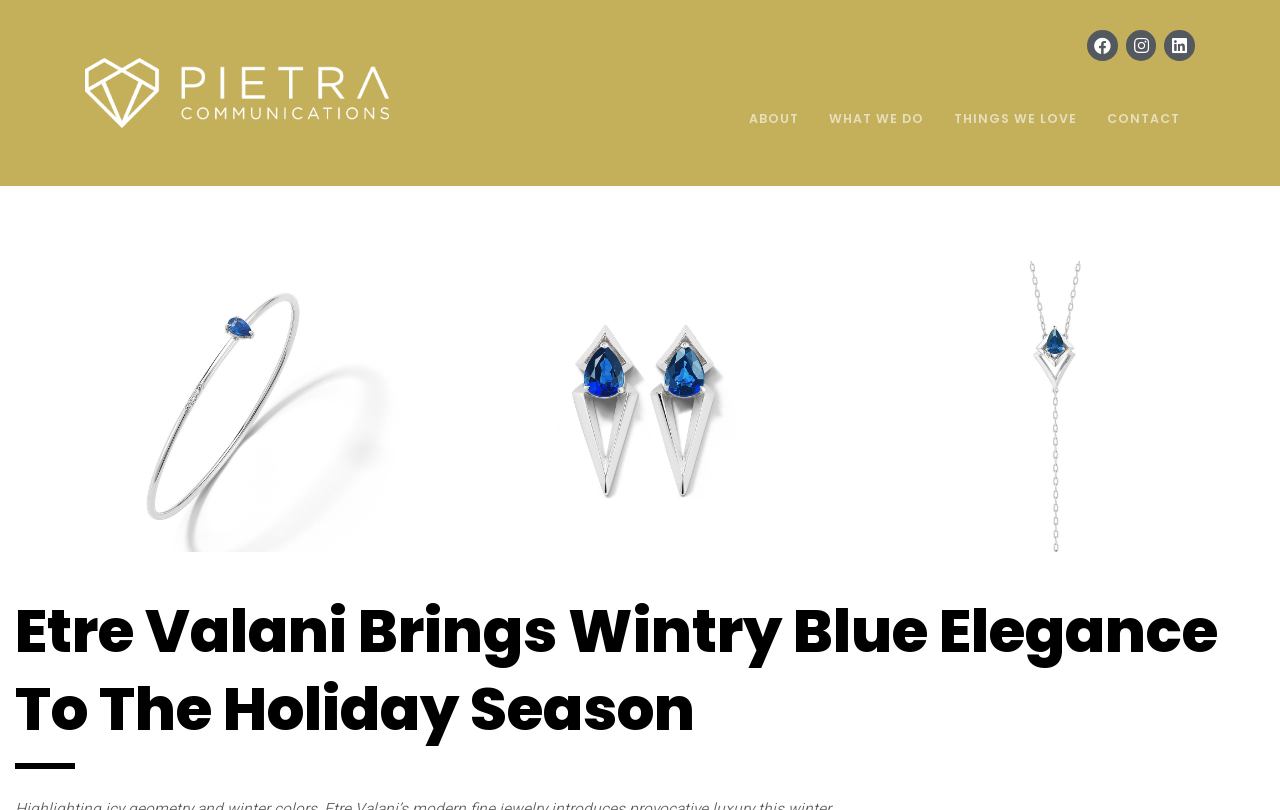What is the tone of the main heading?
Please answer the question as detailed as possible based on the image.

The main heading 'Etre Valani Brings Wintry Blue Elegance To The Holiday Season' suggests a tone of elegance, which is also reflected in the use of the word 'Elegance' in the heading. This tone is likely to be consistent throughout the webpage.